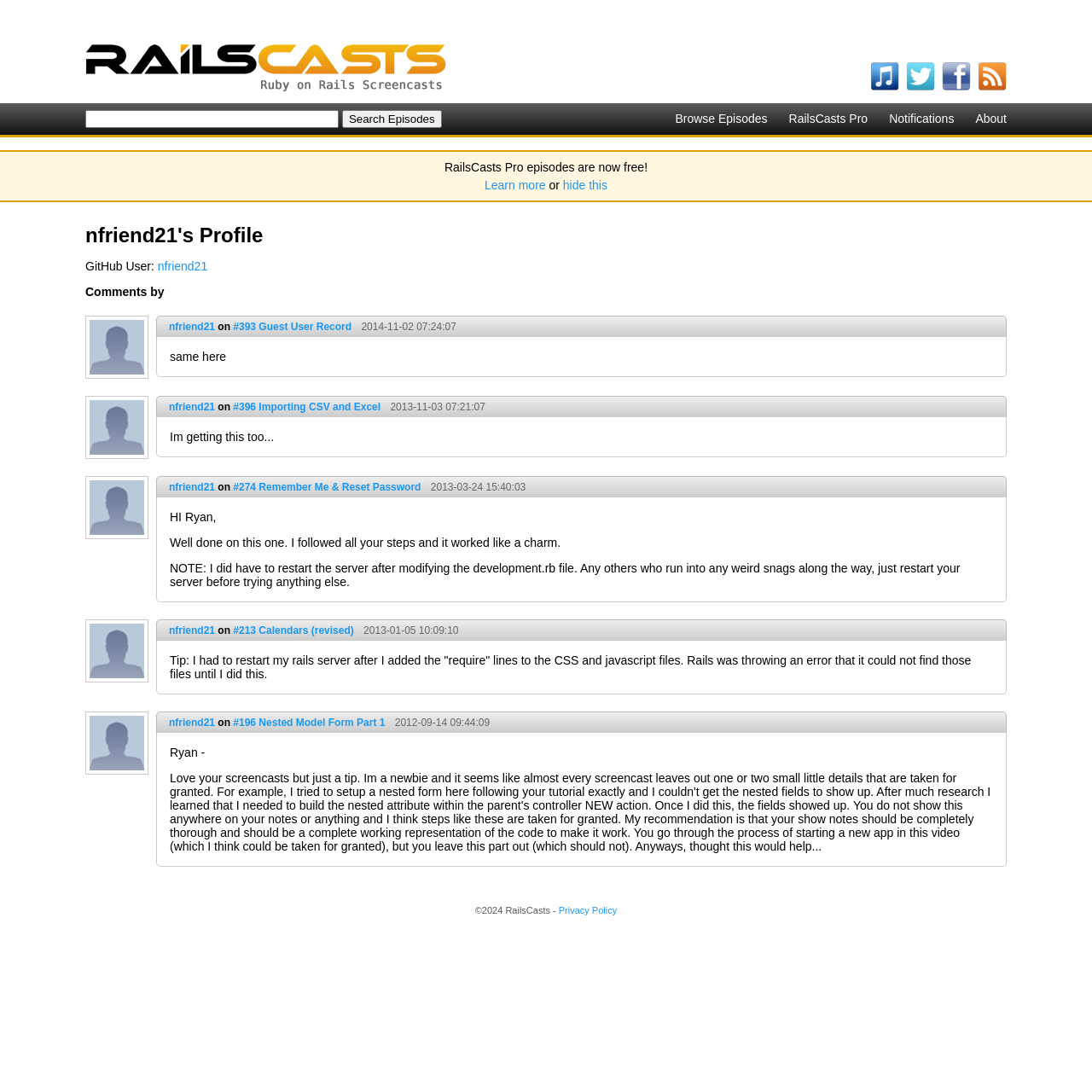Answer the question using only a single word or phrase: 
What is the purpose of the search box?

Search Episodes